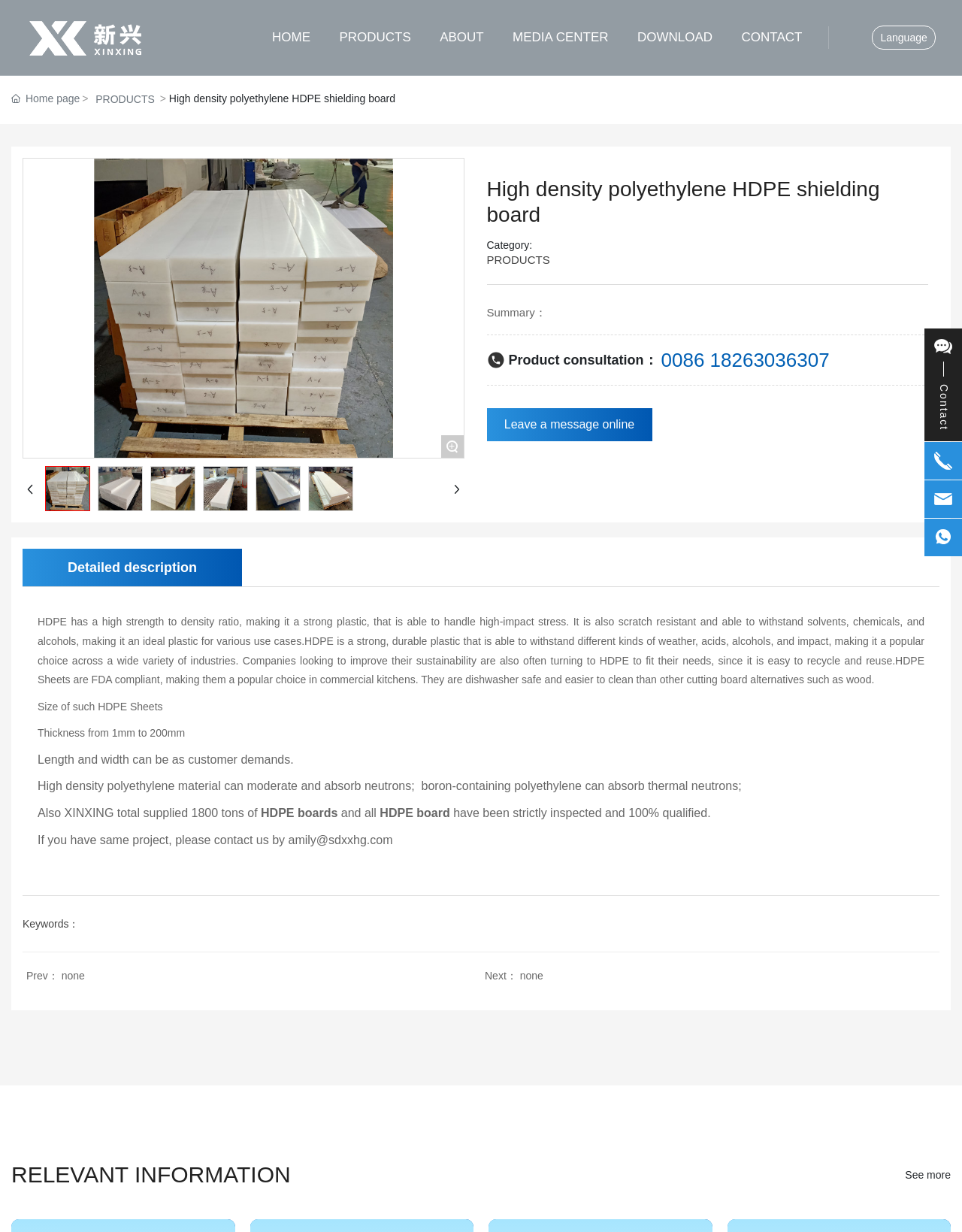Locate the bounding box coordinates of the element's region that should be clicked to carry out the following instruction: "Click the Leave a message online link". The coordinates need to be four float numbers between 0 and 1, i.e., [left, top, right, bottom].

[0.506, 0.331, 0.678, 0.358]